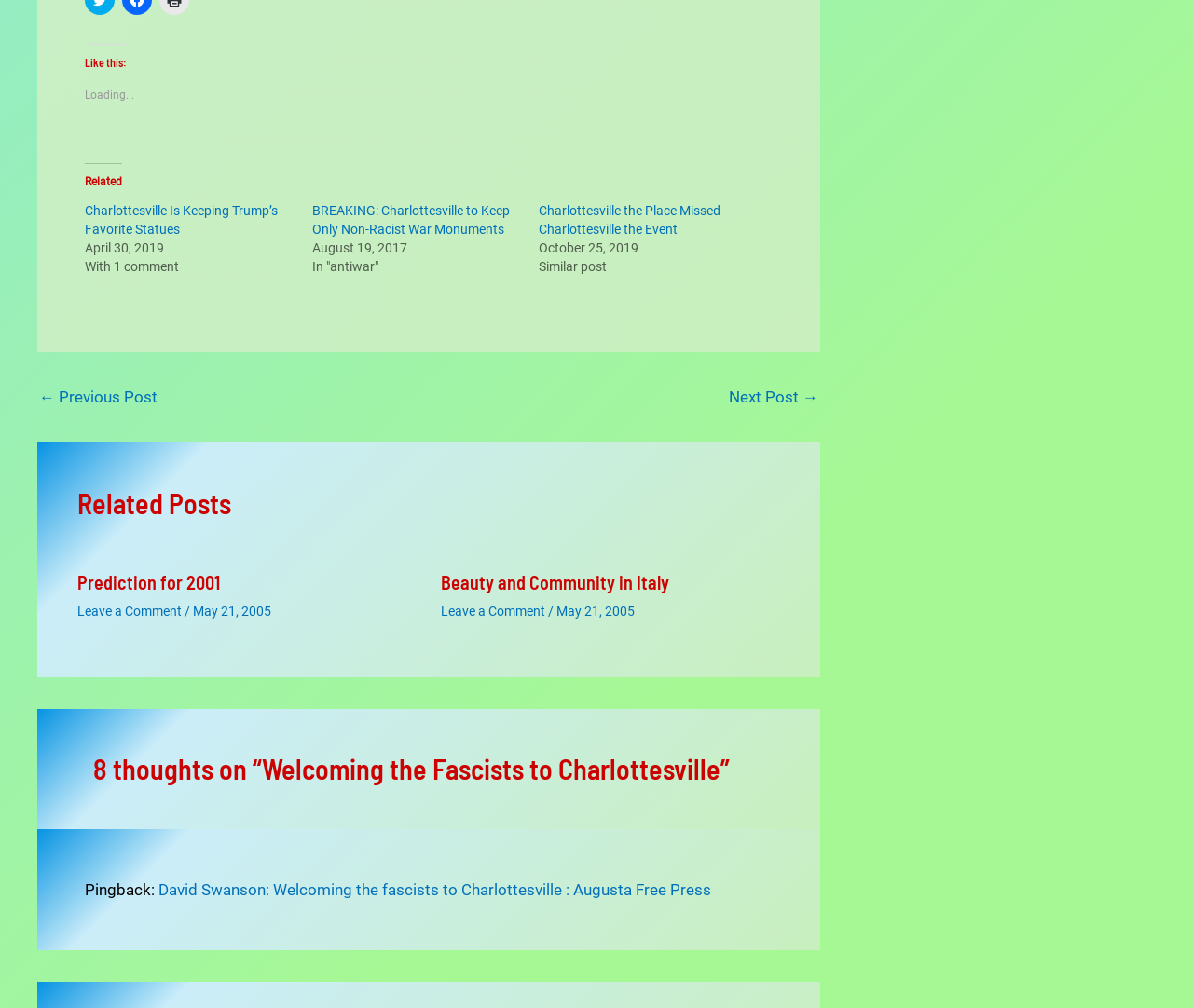What is the date of the second related post?
Answer with a single word or short phrase according to what you see in the image.

August 19, 2017